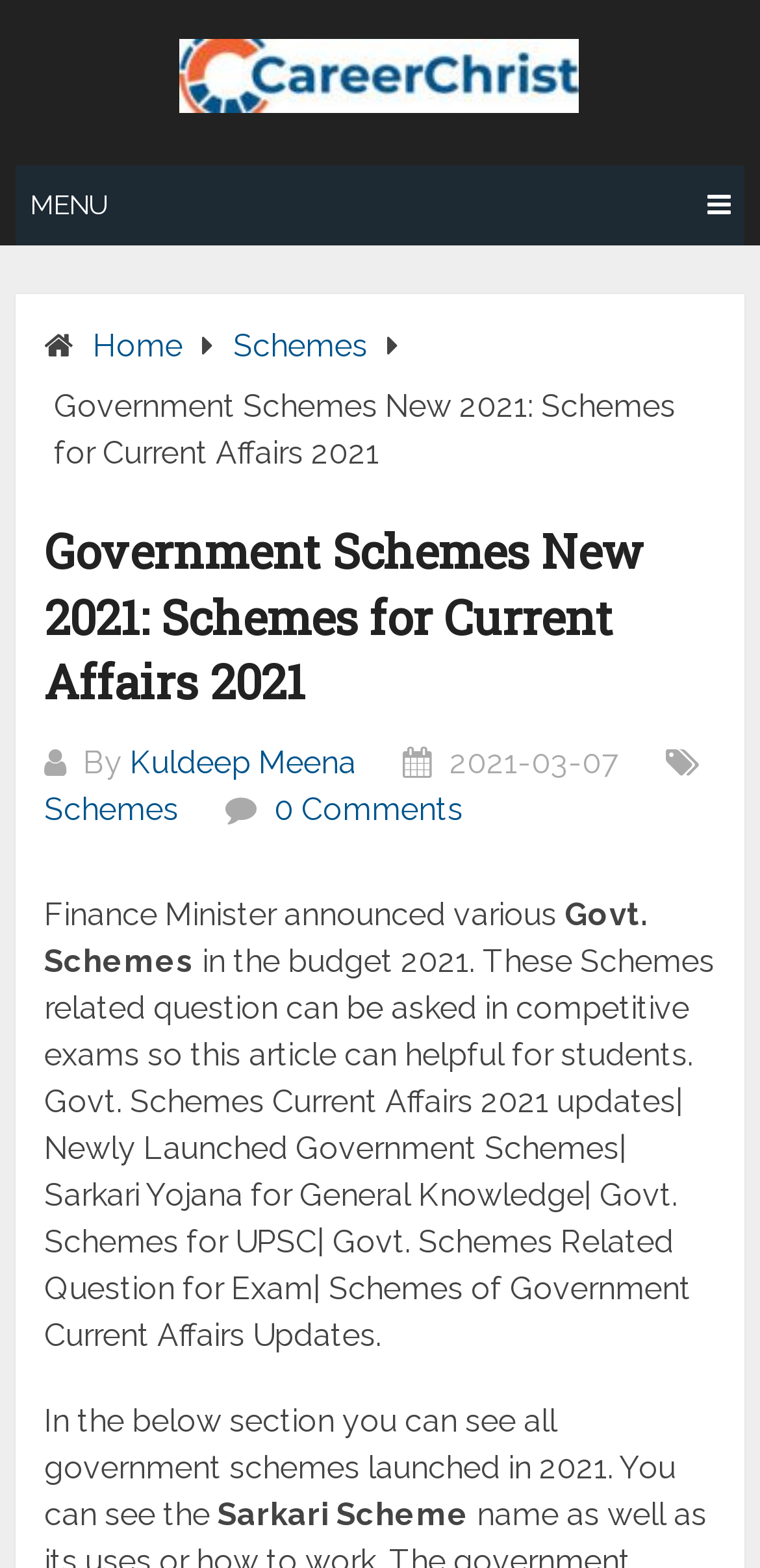From the element description: "Menu", extract the bounding box coordinates of the UI element. The coordinates should be expressed as four float numbers between 0 and 1, in the order [left, top, right, bottom].

[0.02, 0.106, 0.98, 0.157]